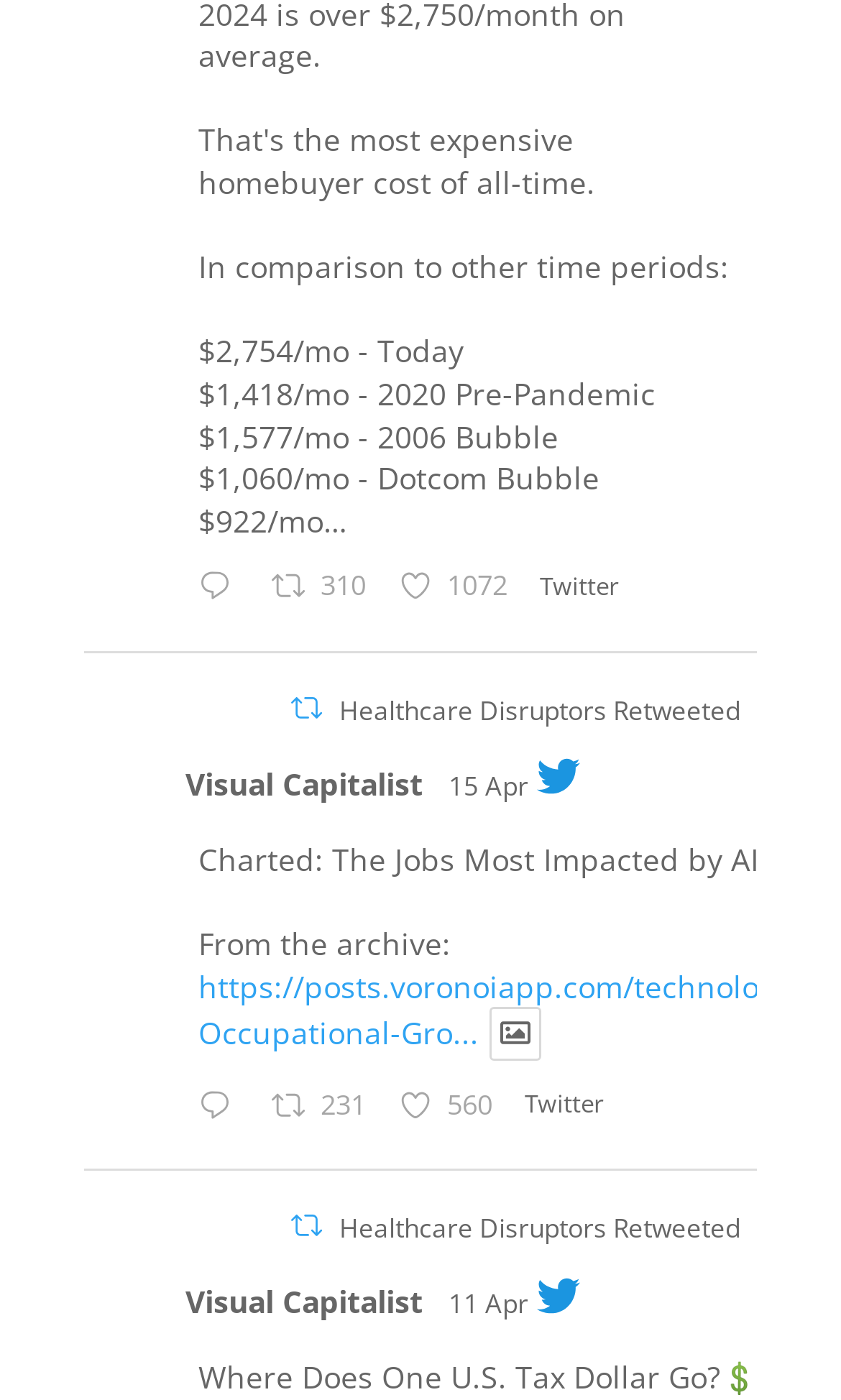Find the bounding box coordinates for the UI element that matches this description: "Adrian @ Goldbass".

None